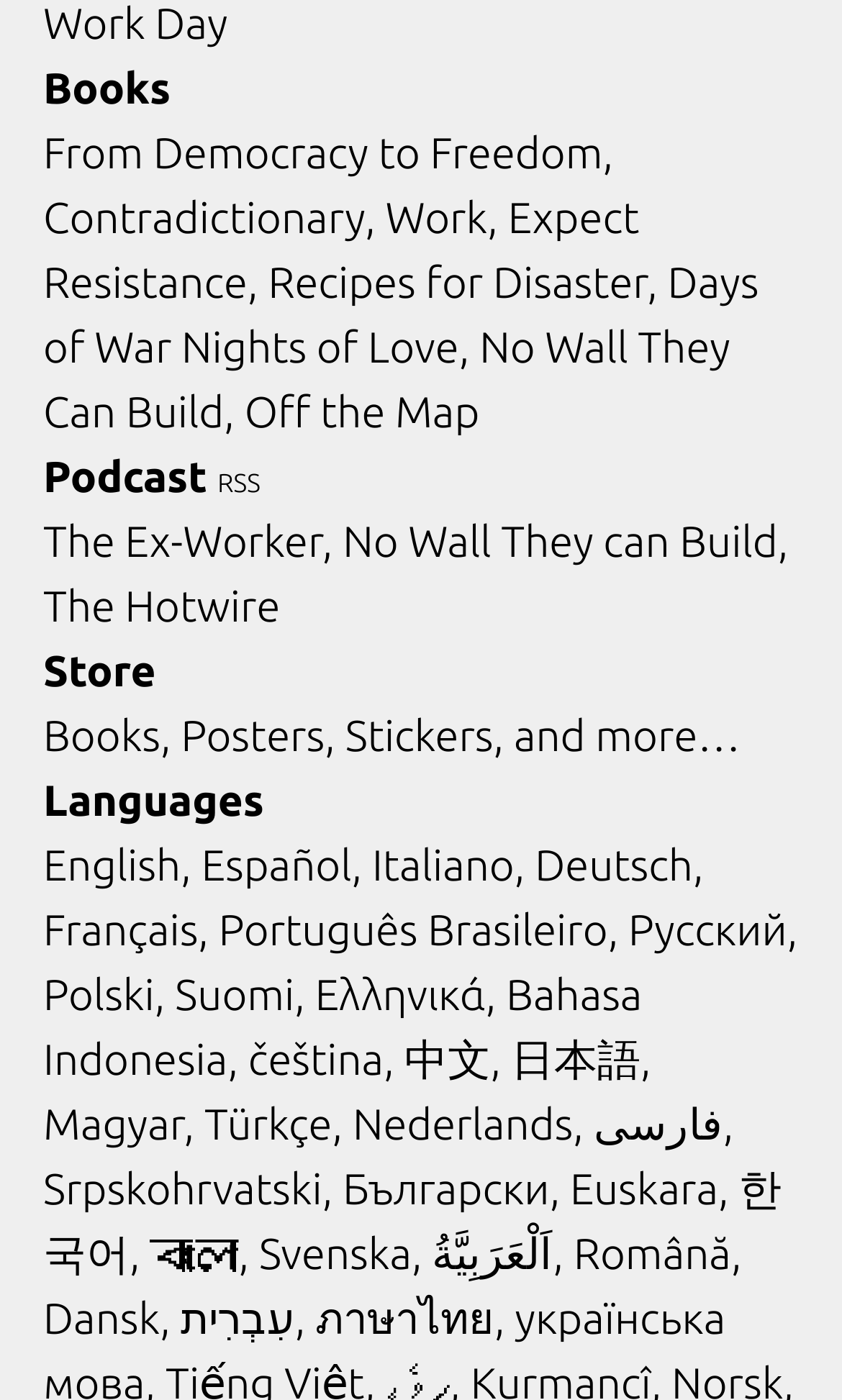Locate the bounding box coordinates of the area that needs to be clicked to fulfill the following instruction: "Select the 'English' language option". The coordinates should be in the format of four float numbers between 0 and 1, namely [left, top, right, bottom].

[0.051, 0.599, 0.227, 0.635]